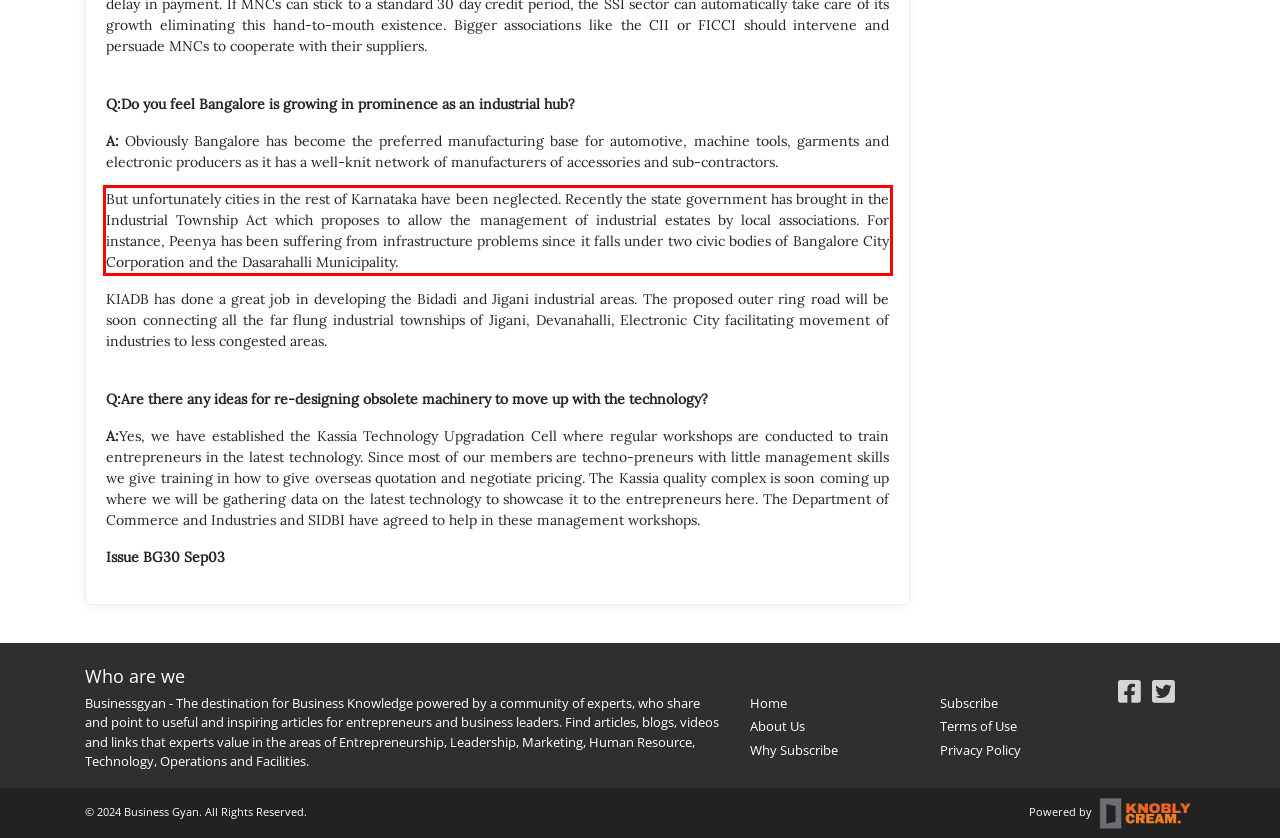Using the provided screenshot of a webpage, recognize and generate the text found within the red rectangle bounding box.

But unfortunately cities in the rest of Karnataka have been neglected. Recently the state government has brought in the Industrial Township Act which proposes to allow the management of industrial estates by local associations. For instance, Peenya has been suffering from infrastructure problems since it falls under two civic bodies of Bangalore City Corporation and the Dasarahalli Municipality.